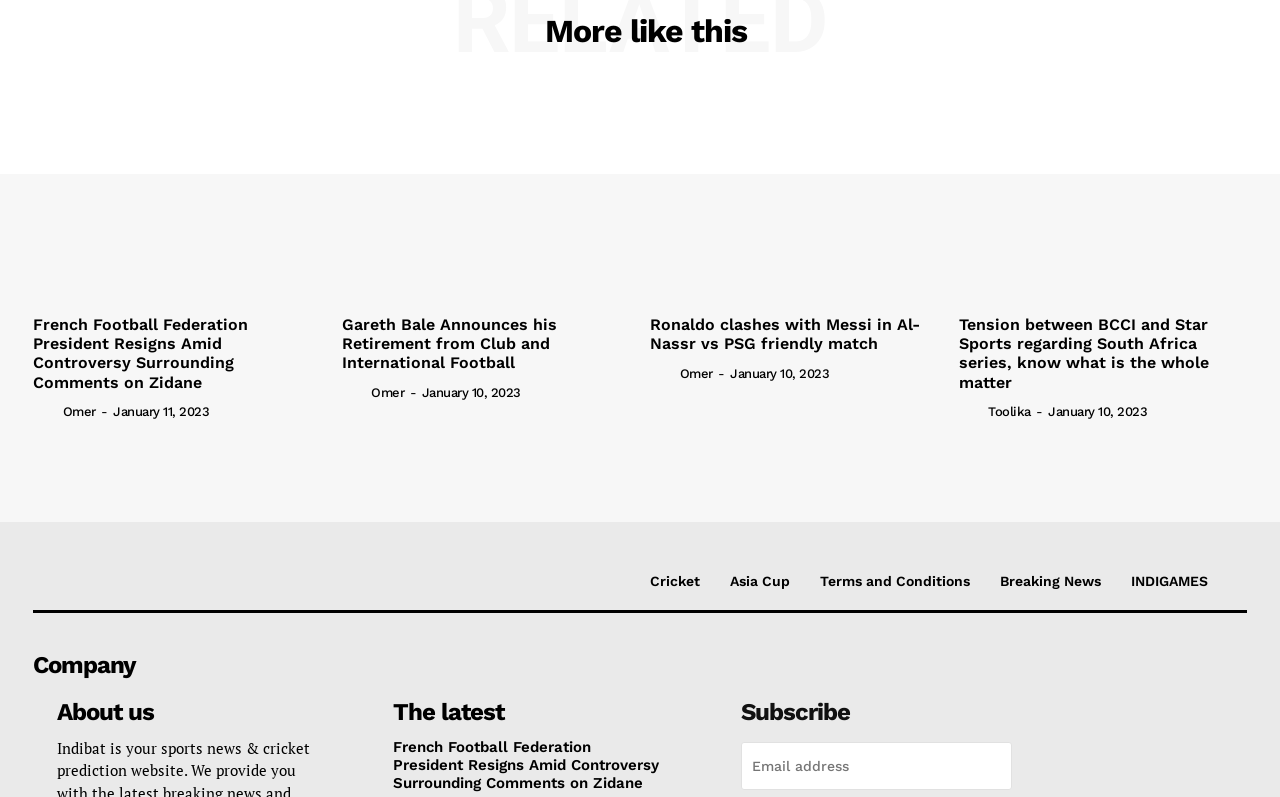Based on the element description: "Videos", identify the bounding box coordinates for this UI element. The coordinates must be four float numbers between 0 and 1, listed as [left, top, right, bottom].

None